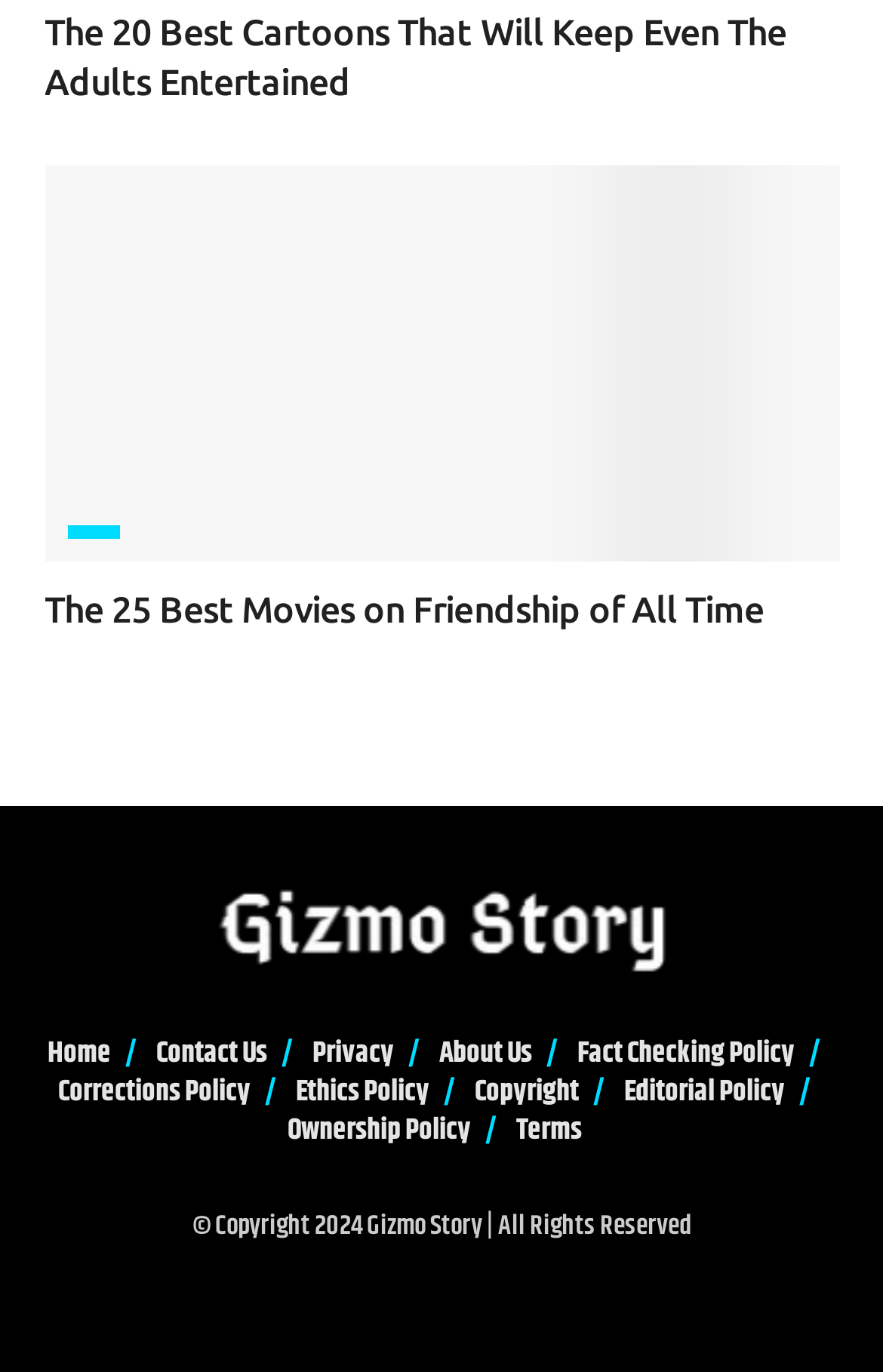Please determine the bounding box coordinates of the clickable area required to carry out the following instruction: "check the Copyright information". The coordinates must be four float numbers between 0 and 1, represented as [left, top, right, bottom].

[0.537, 0.78, 0.655, 0.813]